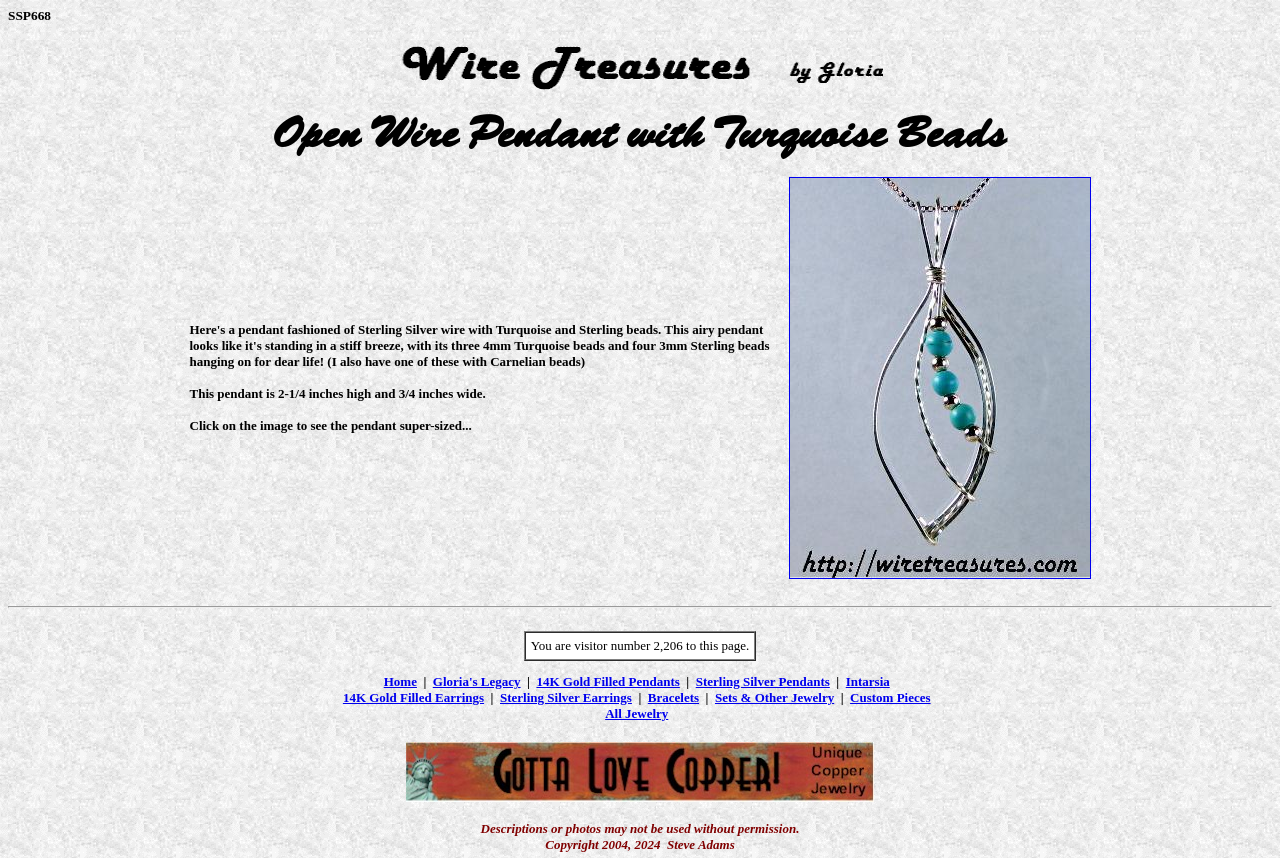Identify the bounding box coordinates of the element that should be clicked to fulfill this task: "Click on the link to visit Gloria's Legacy". The coordinates should be provided as four float numbers between 0 and 1, i.e., [left, top, right, bottom].

[0.338, 0.786, 0.407, 0.803]